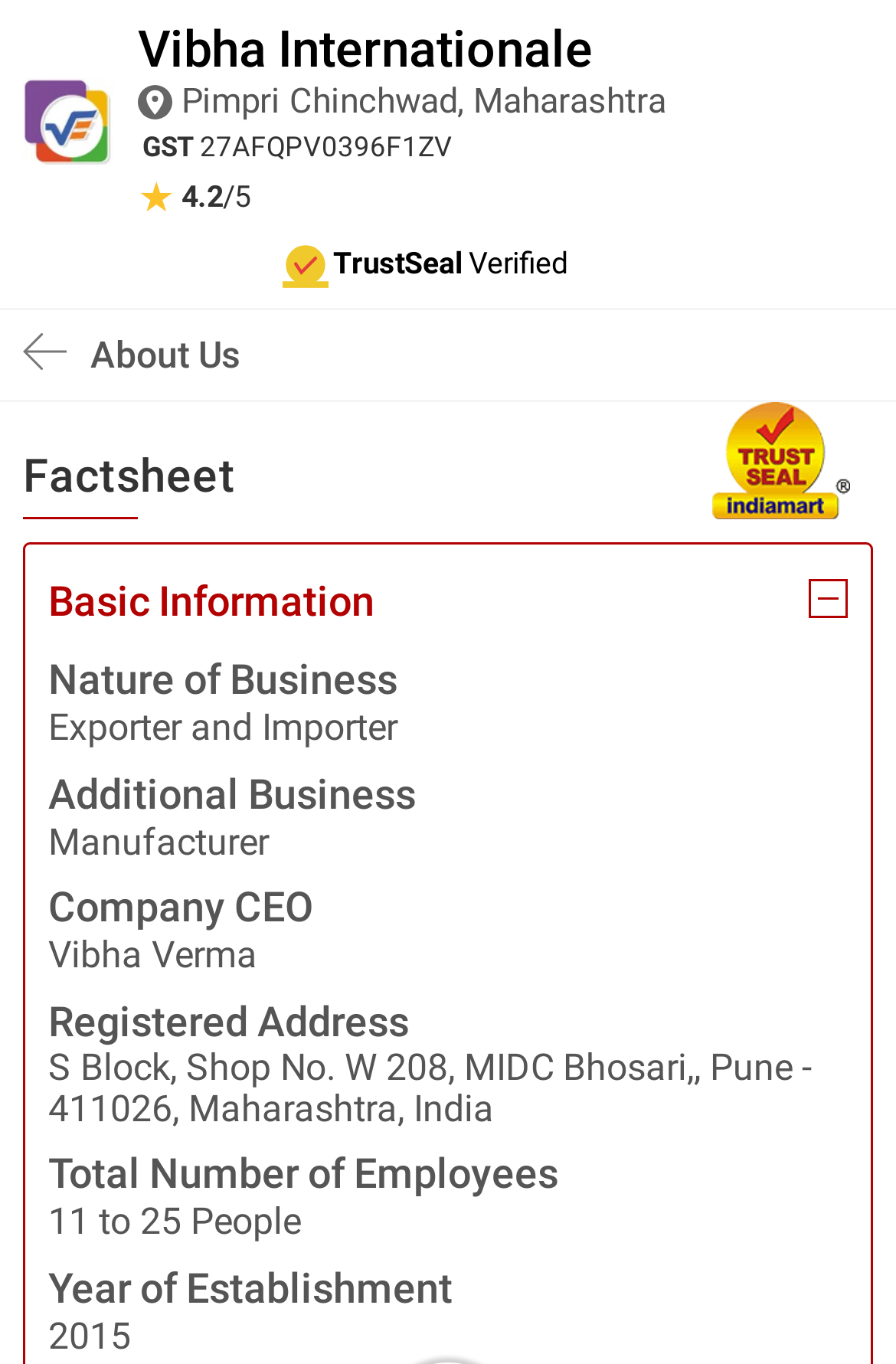Offer a detailed explanation of the webpage layout and contents.

The webpage is about Vibha Internationale, an importer from Pimpri Chinchwad, India. At the top, there is a logo of Vibha Internationale, accompanied by a figure and a link to the company's name. Below the logo, there is a heading with the company's name, followed by a link to the location "Pimpri Chinchwad, Maharashtra". 

On the right side of the company's name, there is an image, followed by the text "GST" and a unique identification number "27AFQPV0396F1ZV". Below this, there is a rating system with a star symbol, a rating of 4.2 out of 5, and a TrustSeal verification. 

To the right of the rating system, there is an image, followed by the text "TrustSeal" and "Verified". Below this, there is a link to "About Us" with an accompanying image. 

On the bottom left, there is a heading "Factsheet" followed by several sections of information about the company, including "Basic Information", "Nature of Business", "Additional Business", "Company CEO", "Registered Address", "Total Number of Employees", and "Year of Establishment". Each section has a corresponding text describing the company's details.